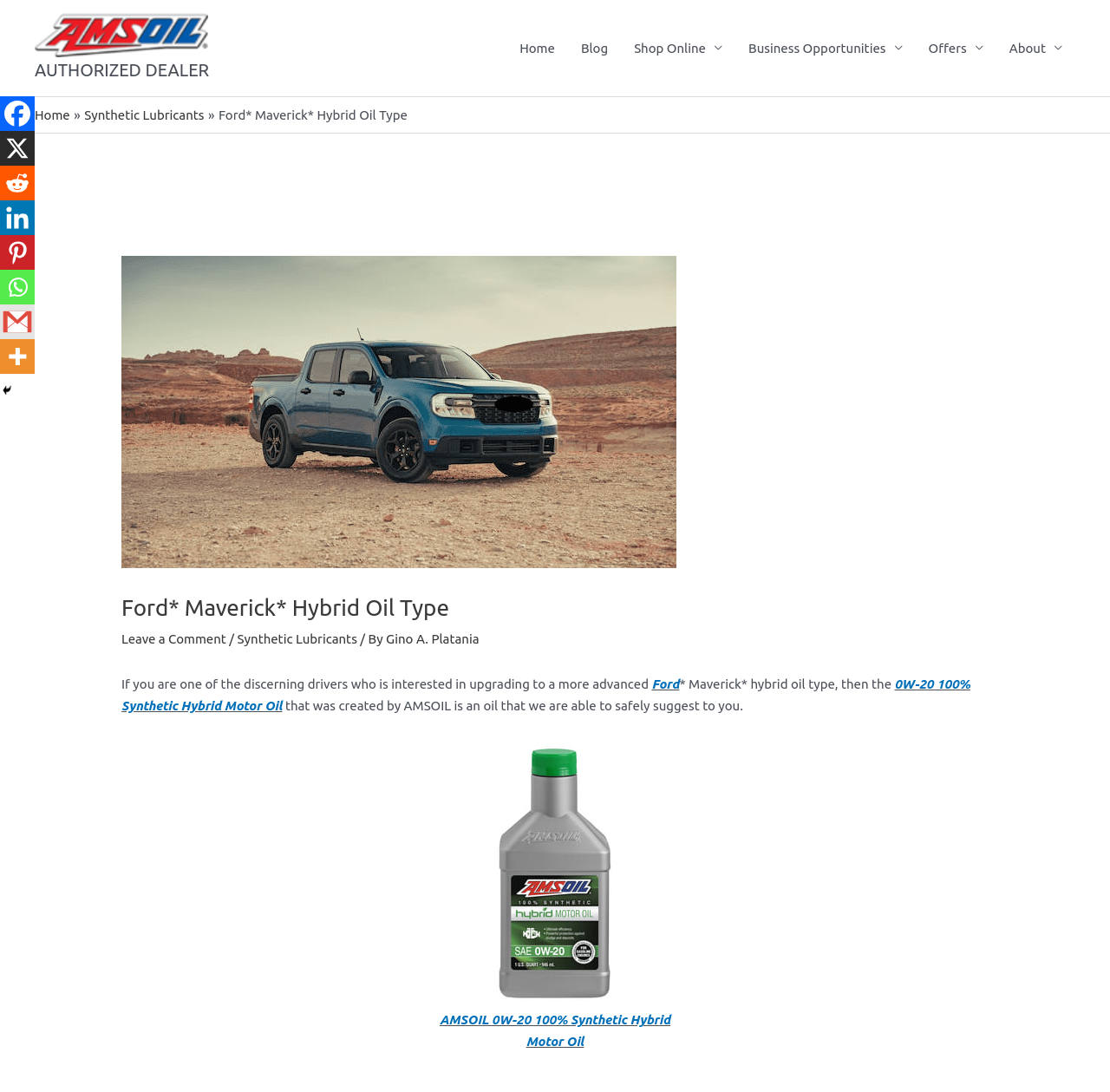Please identify the webpage's heading and generate its text content.

Ford* Maverick* Hybrid Oil Type